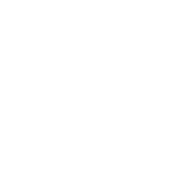What tools do Zoe Mills and George Johnstone use to engage participants?
Please describe in detail the information shown in the image to answer the question.

According to the caption, the duo uses the power of suggestion and tarot cards to engage participants and guide them on whimsical quests.